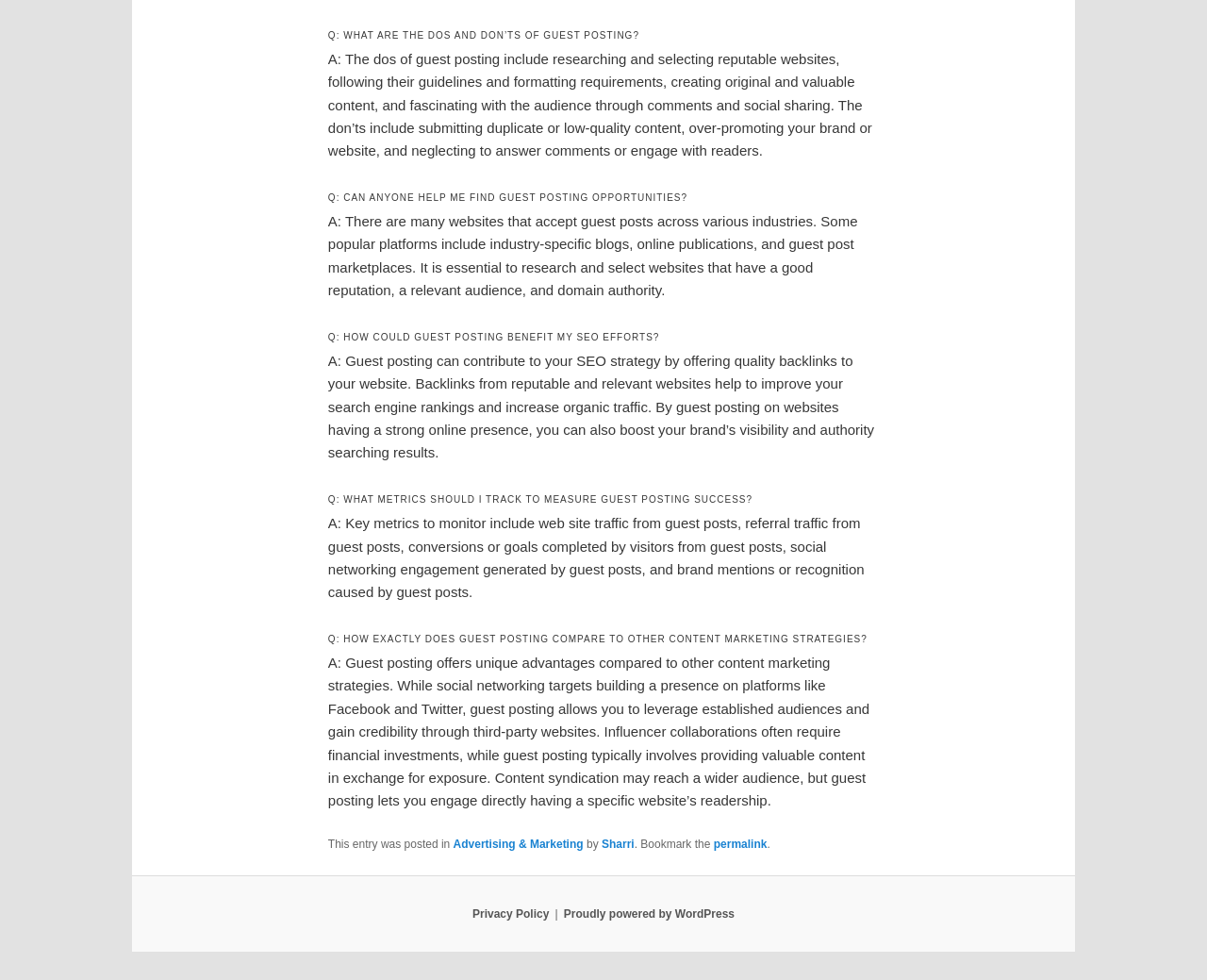What are the dos of guest posting?
Based on the image, please offer an in-depth response to the question.

The answer can be found in the first question-answer pair on the webpage, where it is stated that 'The dos of guest posting include researching and selecting reputable websites, following their guidelines and formatting requirements, creating original and valuable content, and fascinating with the audience through comments and social sharing.'